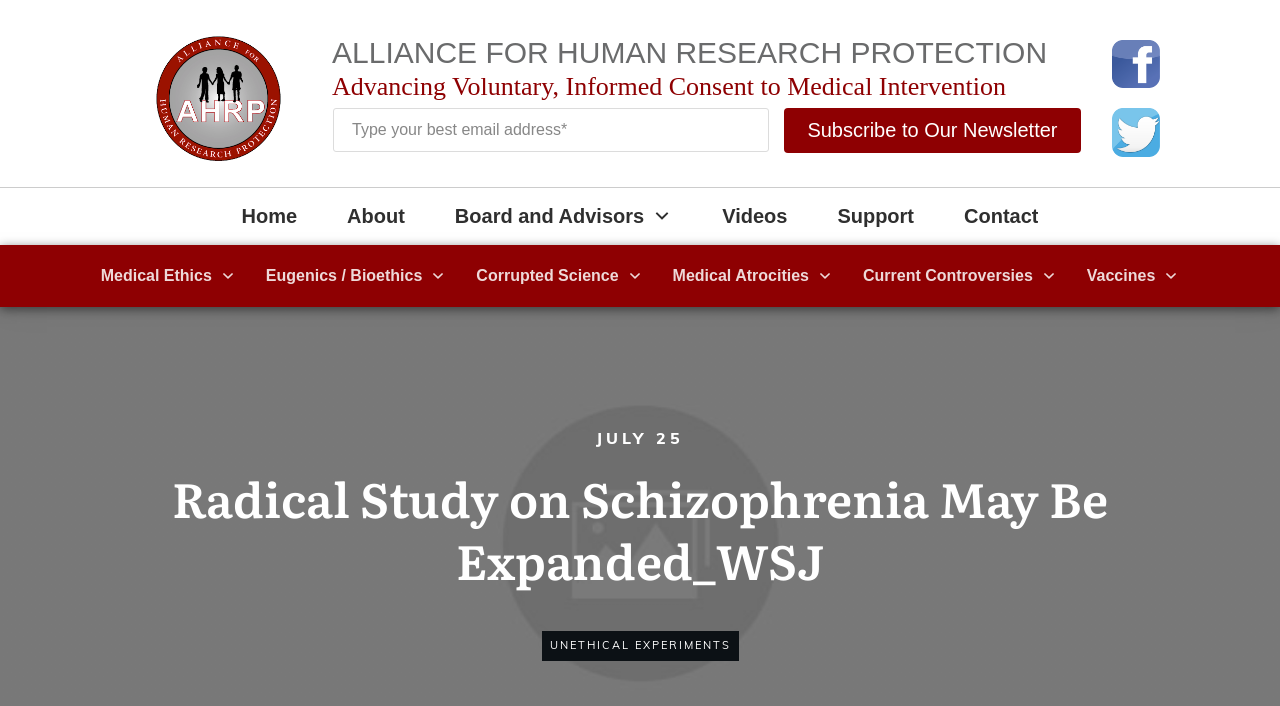Identify the bounding box coordinates of the region that should be clicked to execute the following instruction: "View UNETHICAL EXPERIMENTS".

[0.429, 0.904, 0.571, 0.924]